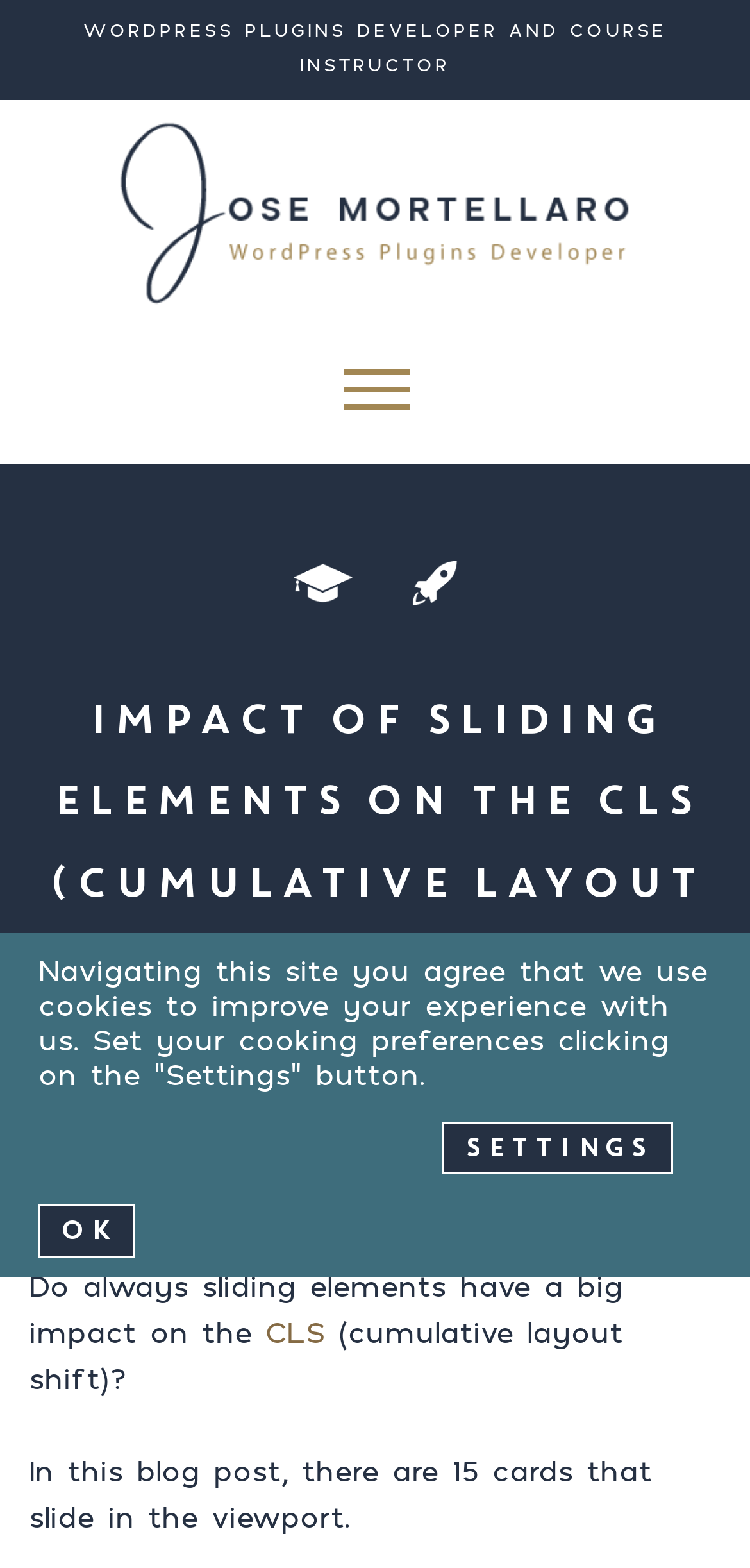Summarize the webpage in an elaborate manner.

This webpage is about the impact of sliding elements on the Cumulative Layout Shift (CLS) by Jose Mortellaro, a WordPress plugins developer and course instructor. At the top, there is a logo of Jose Mortellaro, accompanied by a link to the logo and a toggle navigation button. Below the logo, there is a "Skip to content" link.

The main content area is divided into sections. The first section has a heading that reads "IMPACT OF SLIDING ELEMENTS ON THE CLS (CUMULATIVE LAYOUT SHIFT)" and is accompanied by two images labeled "Advanced" and "Performance". Below the heading, there is a link to the date "September 1, 2021".

The next section contains a paragraph of text that discusses the impact of sliding elements on the CLS, with a link to the term "CLS". The text also mentions that there are 15 cards that slide in the viewport in this blog post.

At the bottom of the page, there is a notice about cookies, stating that navigating the site implies agreement to the use of cookies to improve the user's experience. There is a "Settings" button to set cookie preferences. Additionally, there are links to save settings and a button labeled "OK".

There are a total of 3 images on the page, including the logo, and 7 links, including the "Skip to content" link and the links to the logo. The page also contains several buttons, including the toggle navigation button, the "Settings" button, and the "SAVE" button.